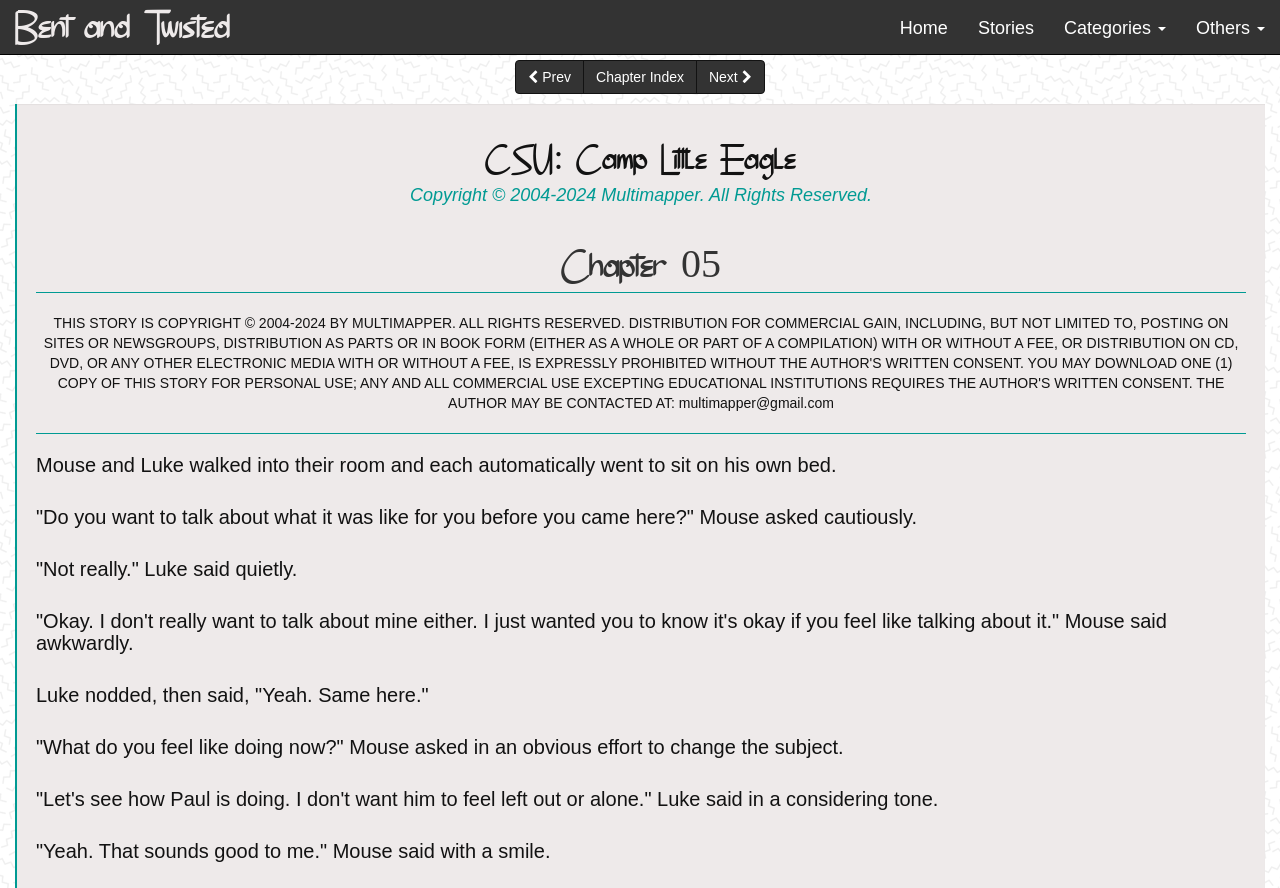How many paragraphs of text are there?
Use the information from the screenshot to give a comprehensive response to the question.

I counted the number of StaticText elements that contain paragraphs of text, which are 7 in total.